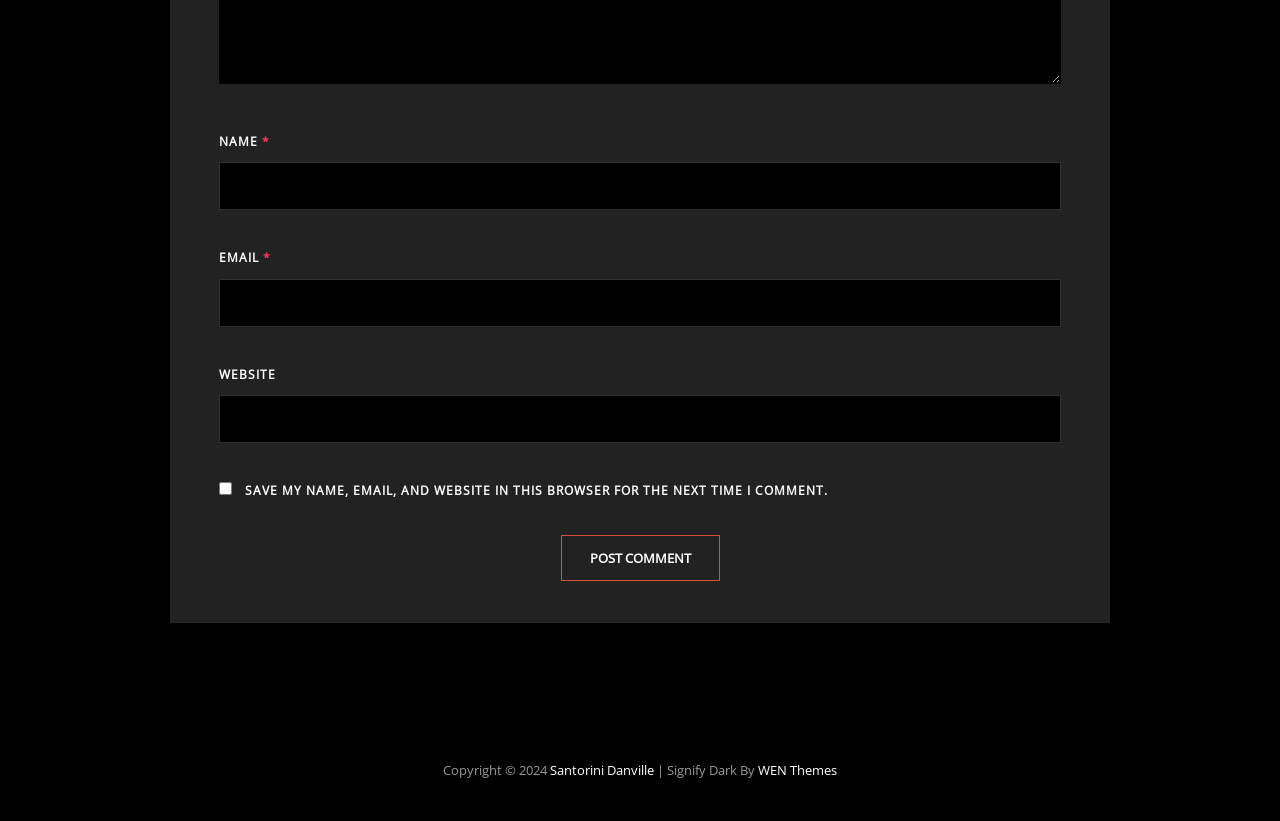Find the bounding box coordinates of the UI element according to this description: "parent_node: NAME * name="author"".

[0.171, 0.197, 0.829, 0.256]